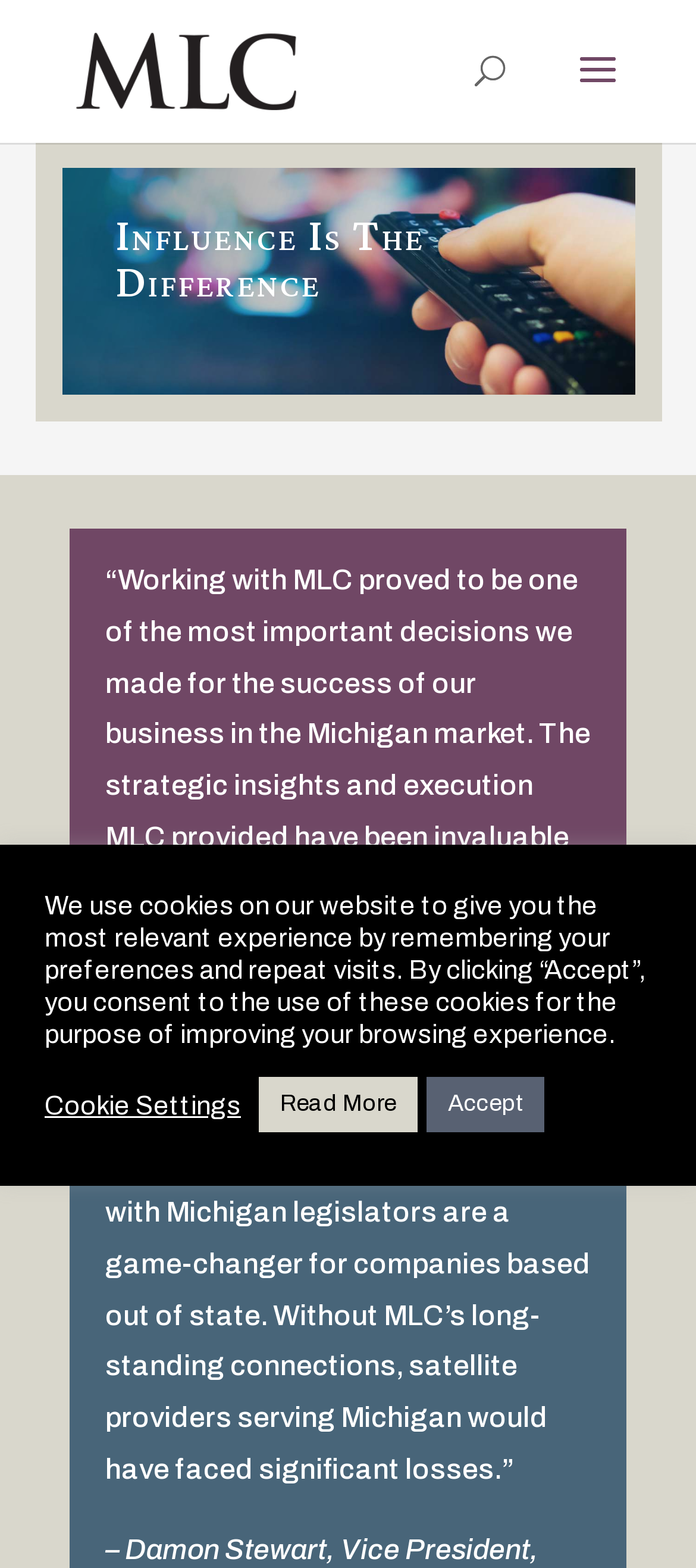Please reply to the following question using a single word or phrase: 
How many quotes are on the webpage?

2